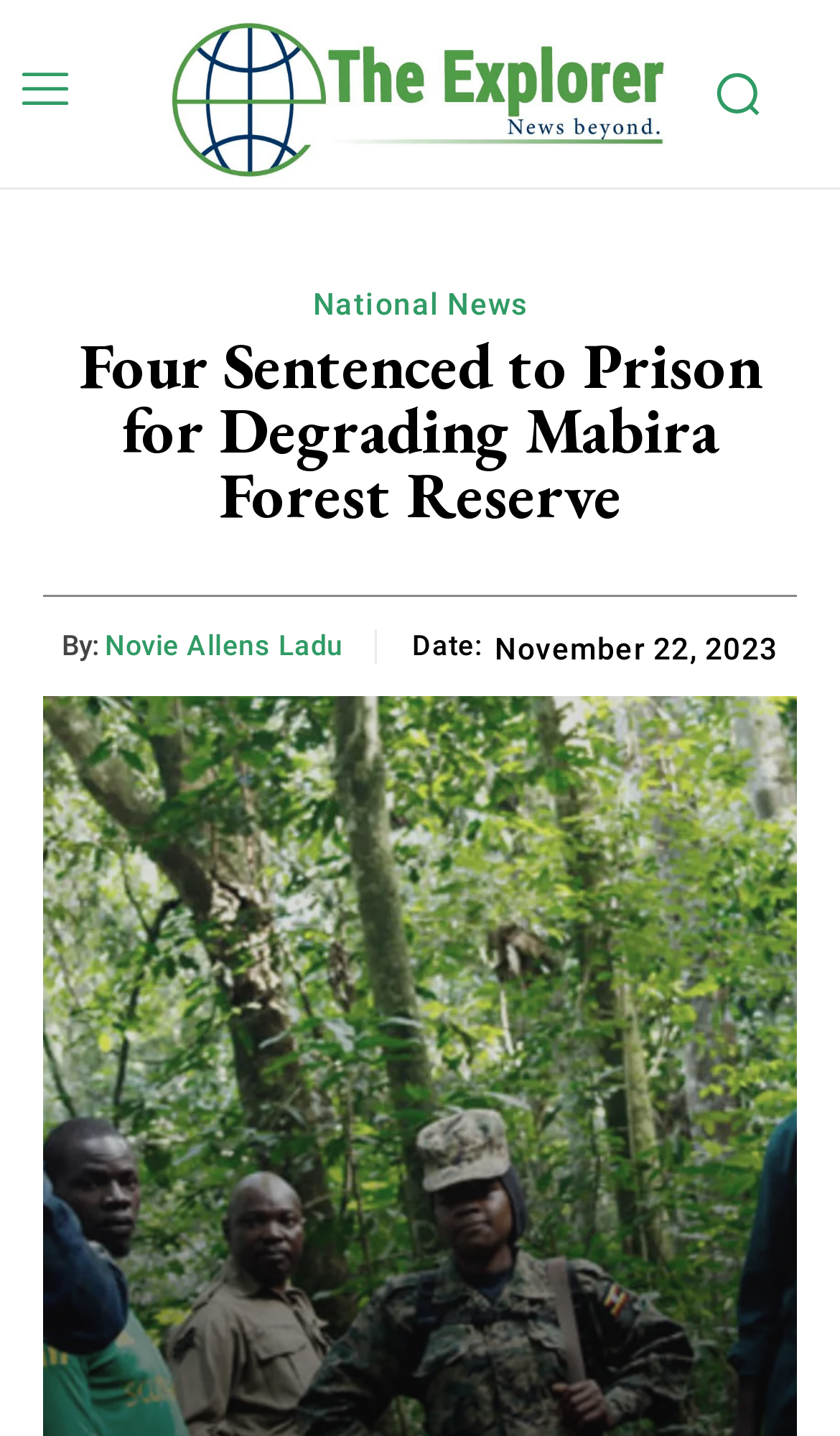Look at the image and write a detailed answer to the question: 
How many people were sentenced to prison?

I found the answer by looking at the main heading of the webpage, which says 'Four Sentenced to Prison for Degrading Mabira Forest Reserve'. The heading clearly mentions that four people were sentenced to prison.